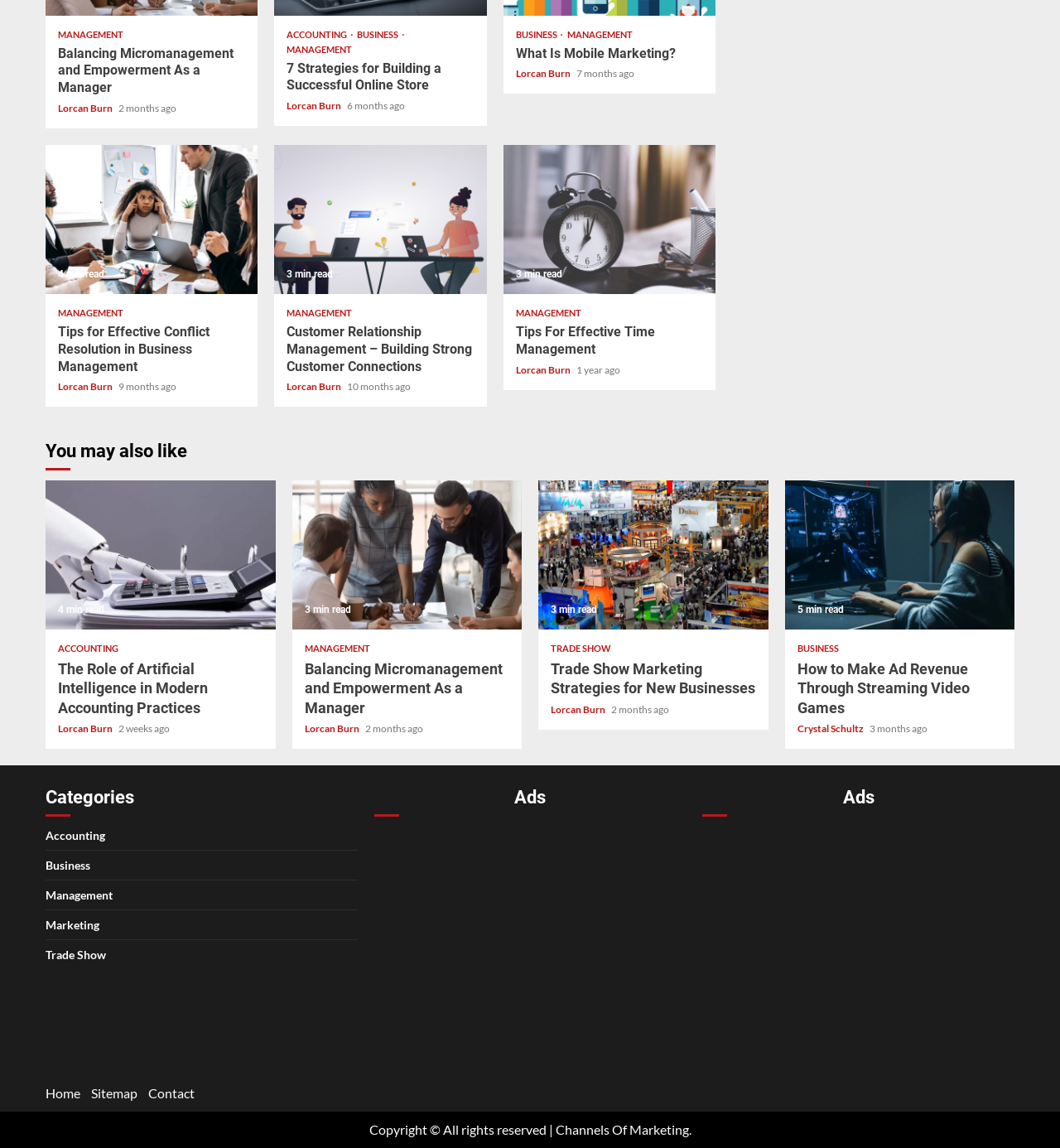Identify the coordinates of the bounding box for the element described below: "Management". Return the coordinates as four float numbers between 0 and 1: [left, top, right, bottom].

[0.535, 0.026, 0.597, 0.034]